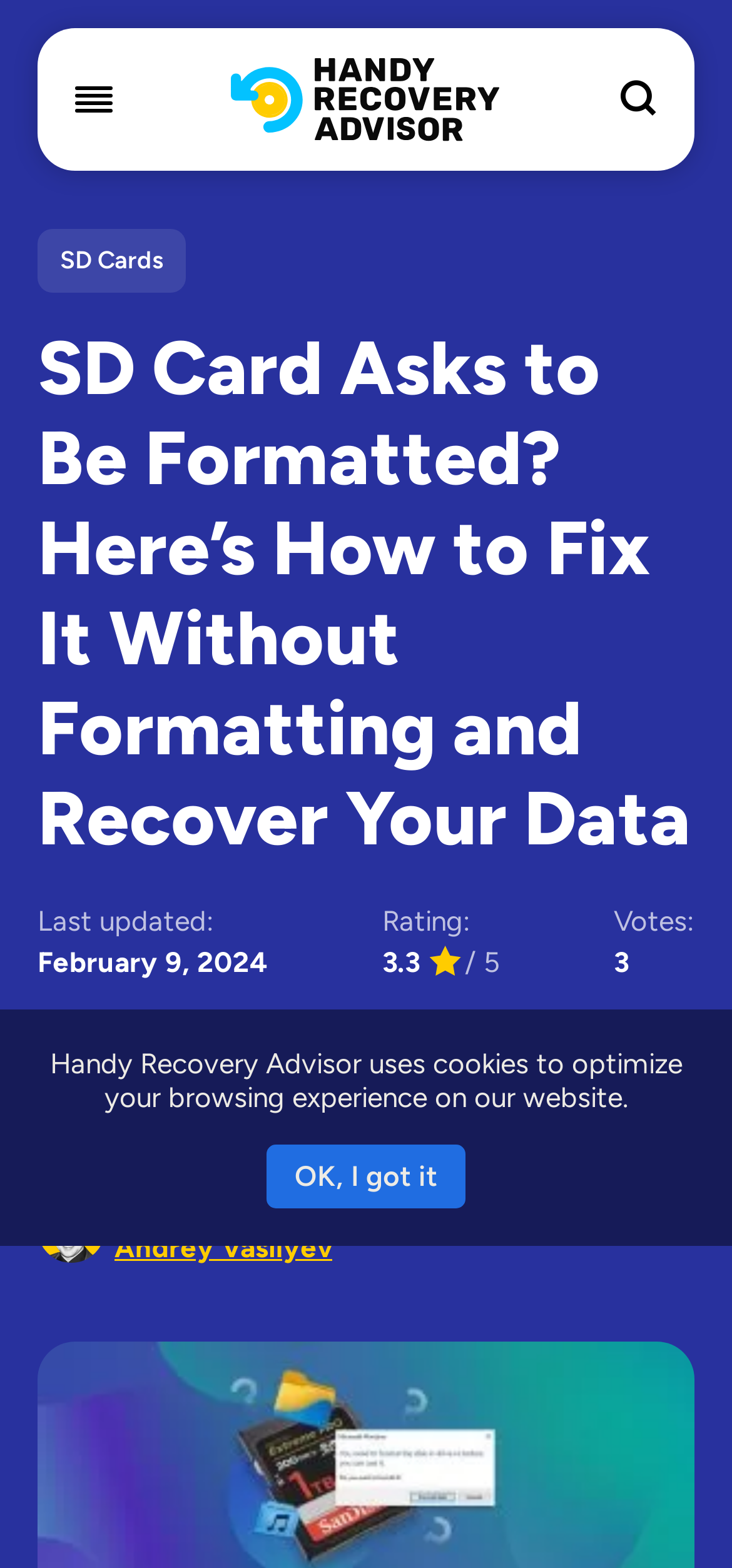From the webpage screenshot, predict the bounding box of the UI element that matches this description: "aria-label="Search"".

[0.844, 0.048, 0.897, 0.084]